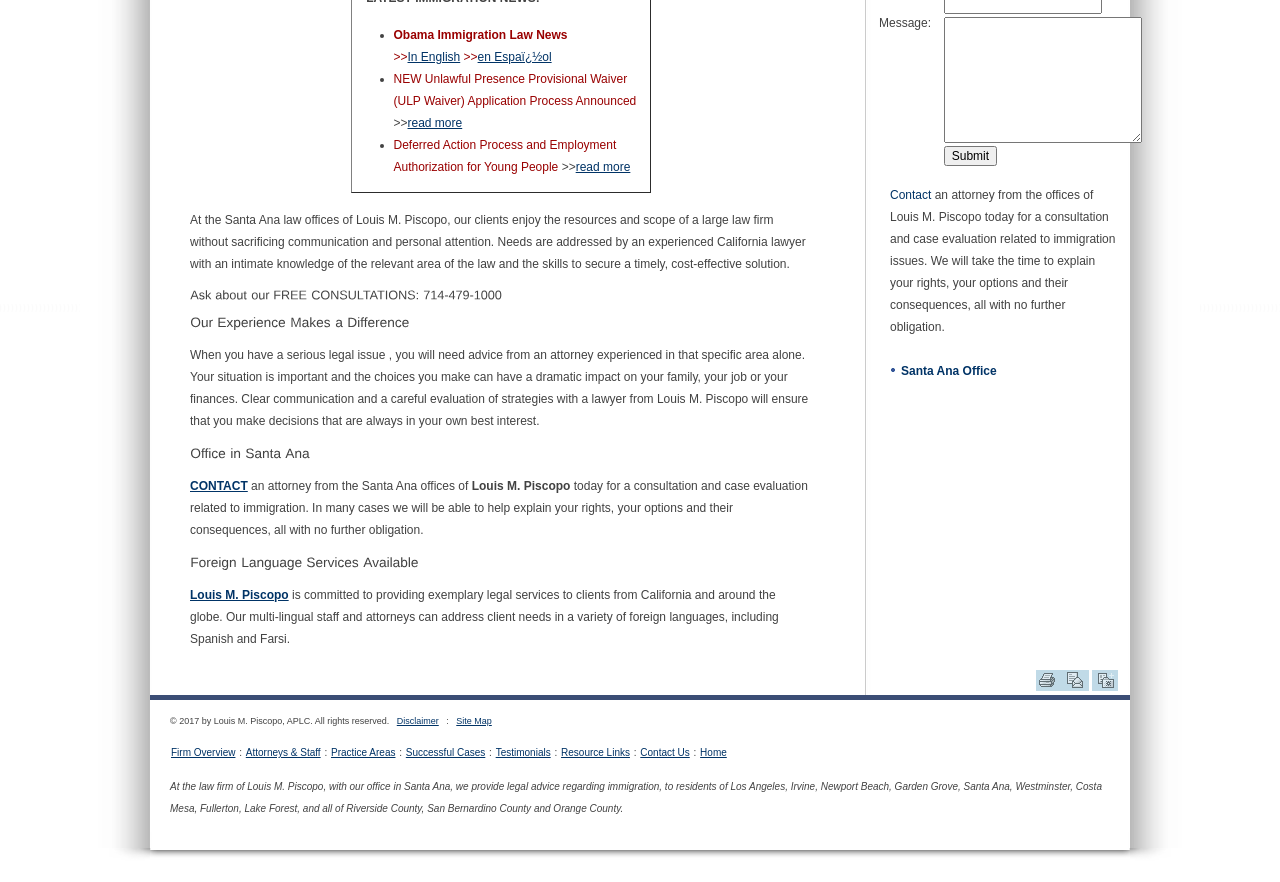Locate the bounding box of the UI element with the following description: "Disclaimer".

[0.31, 0.811, 0.343, 0.823]